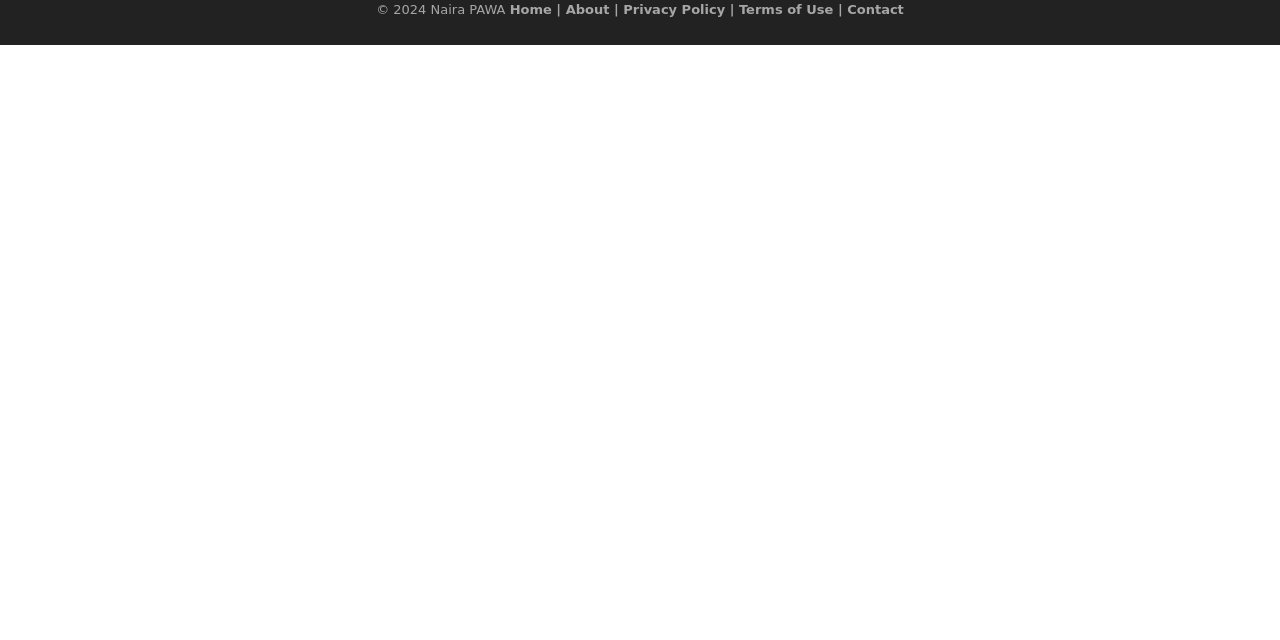Show the bounding box coordinates for the HTML element described as: "Naira PAWA".

[0.336, 0.003, 0.395, 0.026]